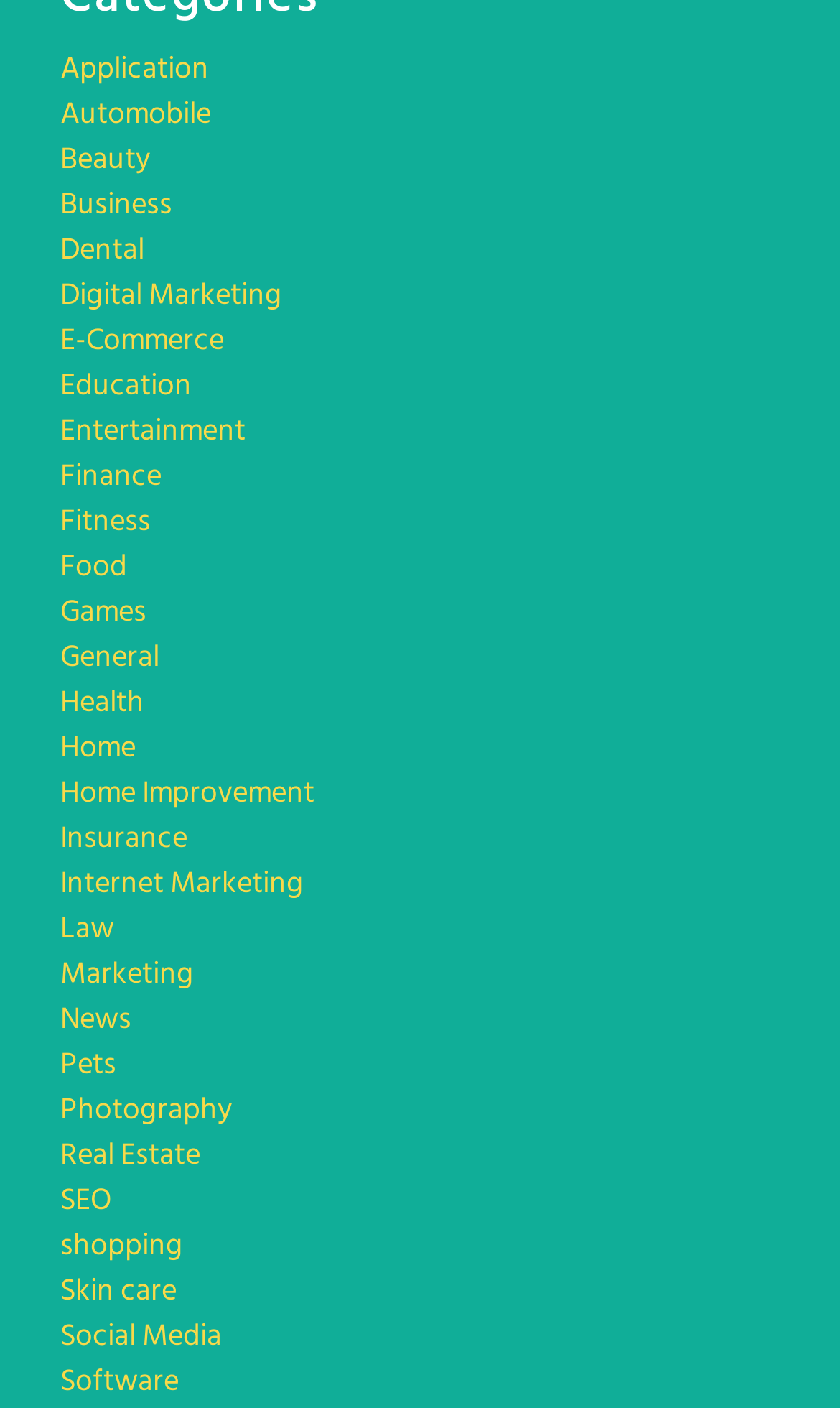How many categories start with the letter 'E'?
Based on the visual information, provide a detailed and comprehensive answer.

I searched the list of links and found that two categories start with the letter 'E', which are 'E-Commerce' and 'Education'.